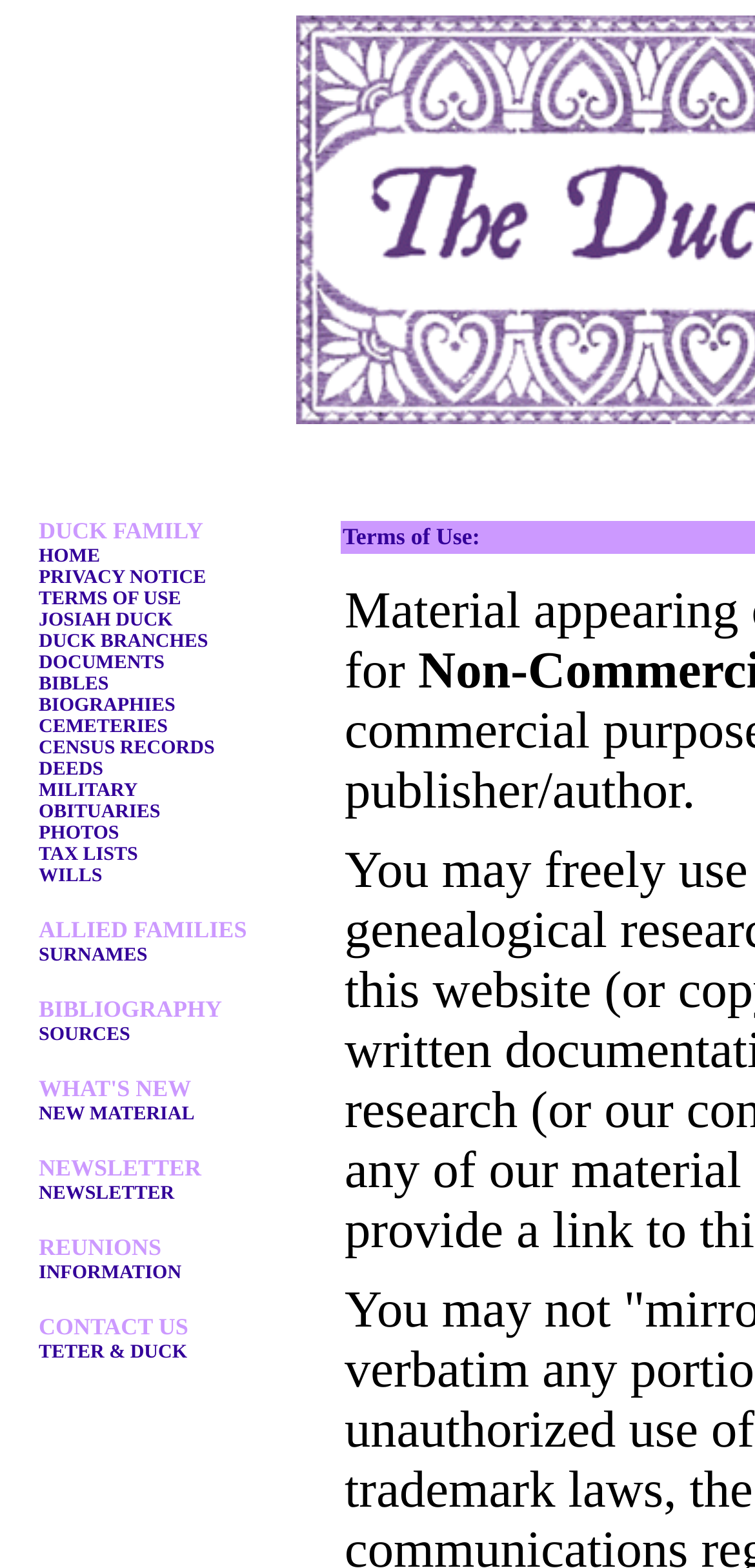What is the first link on the webpage?
Using the image, respond with a single word or phrase.

HOME